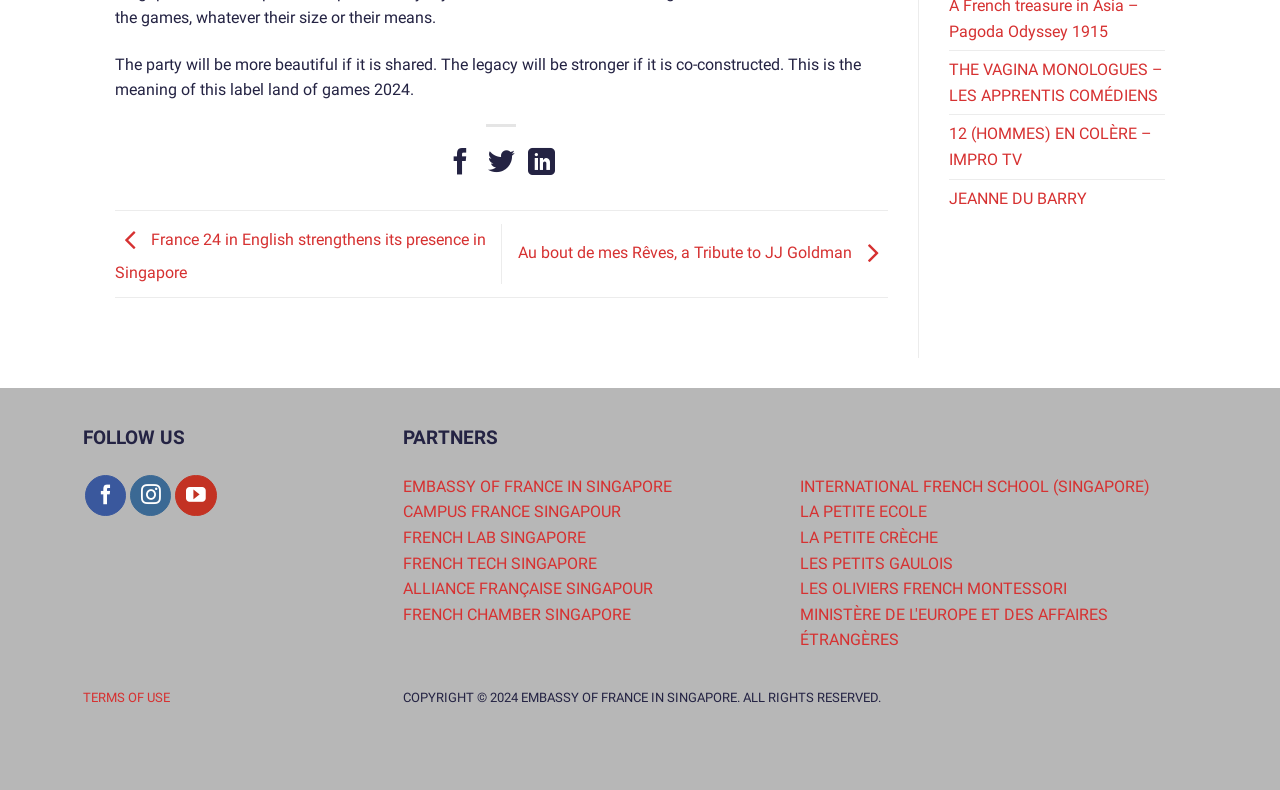Using the provided element description "EMBASSY OF FRANCE IN SINGAPORE", determine the bounding box coordinates of the UI element.

[0.315, 0.604, 0.525, 0.628]